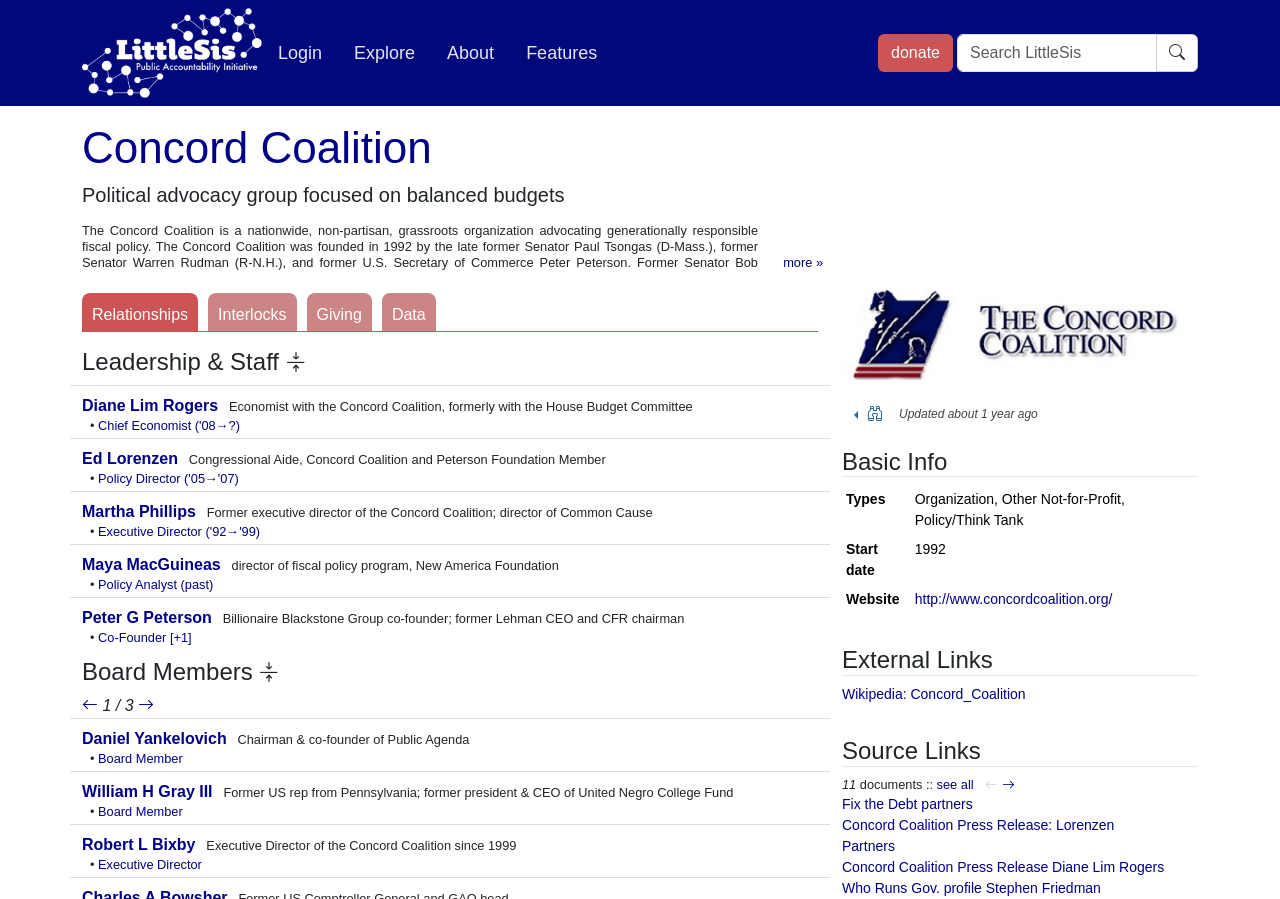What is the focus of the Concord Coalition?
Refer to the image and provide a one-word or short phrase answer.

Balanced budgets